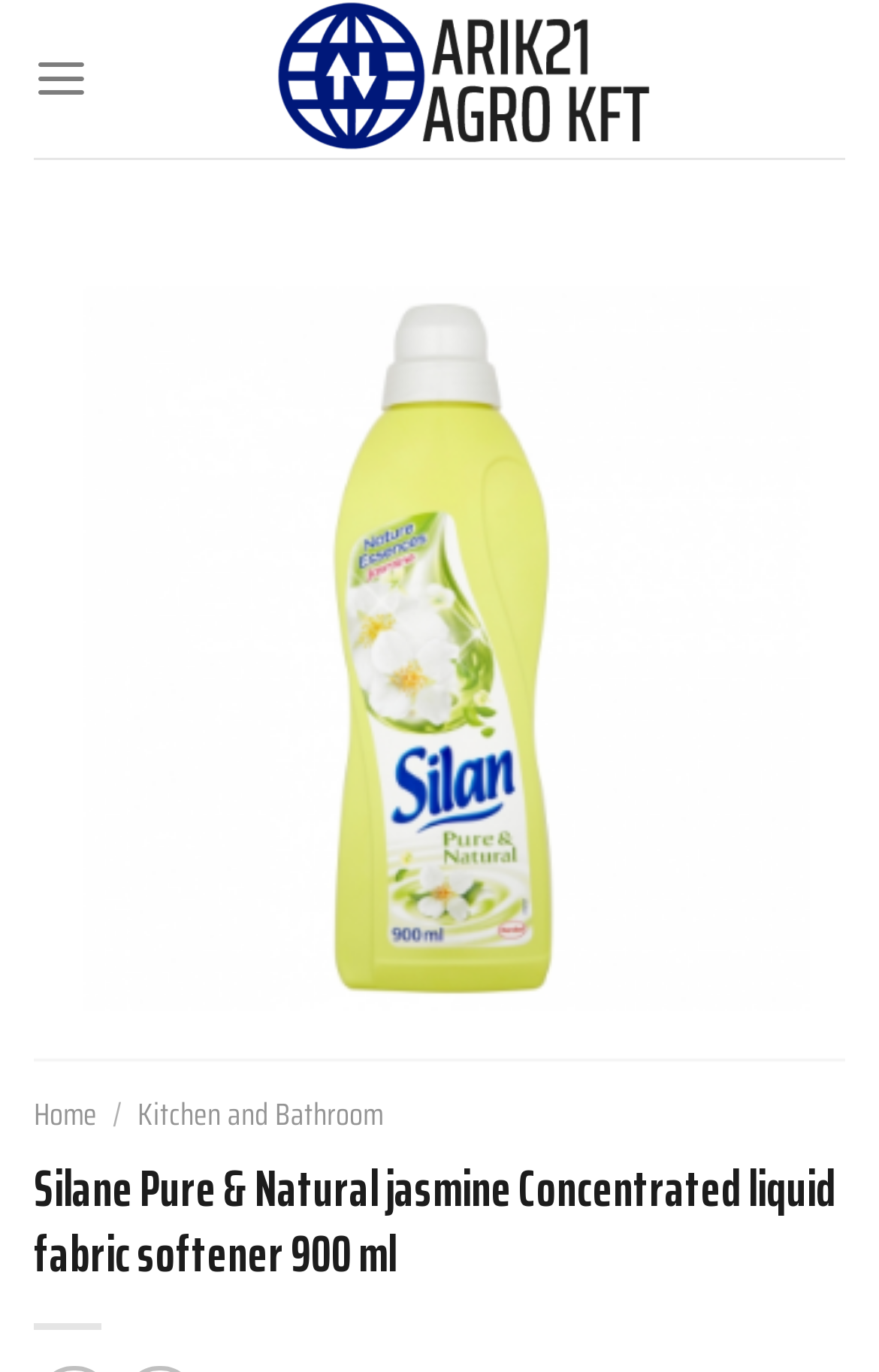Is the 'Previous' button enabled?
Look at the image and respond with a one-word or short-phrase answer.

No